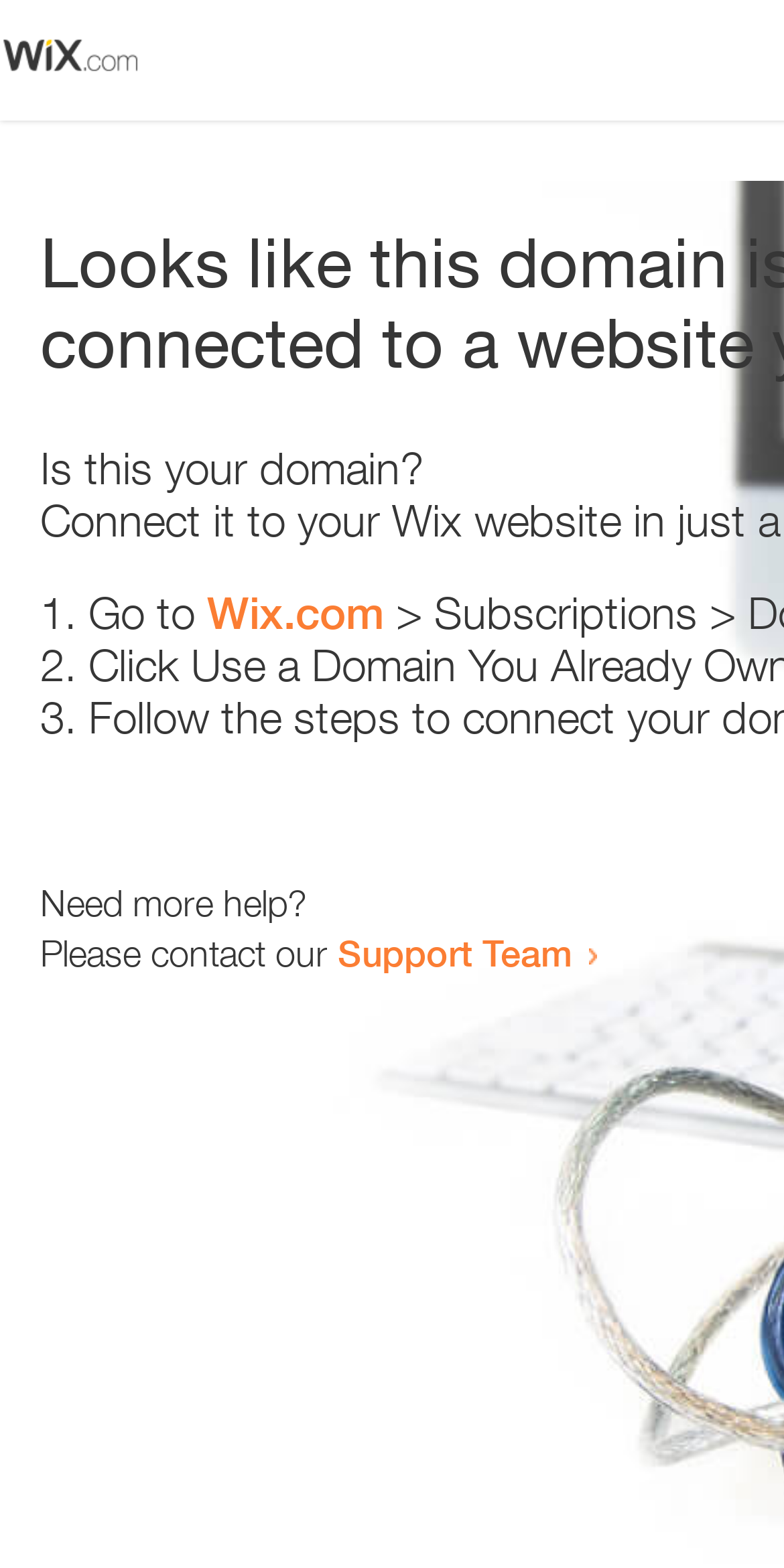What is the tone of the webpage?
Please provide a detailed and thorough answer to the question.

The webpage appears to be helpful in tone, as it provides steps to resolve the issue and offers support for users who need more help, indicating a willingness to assist.